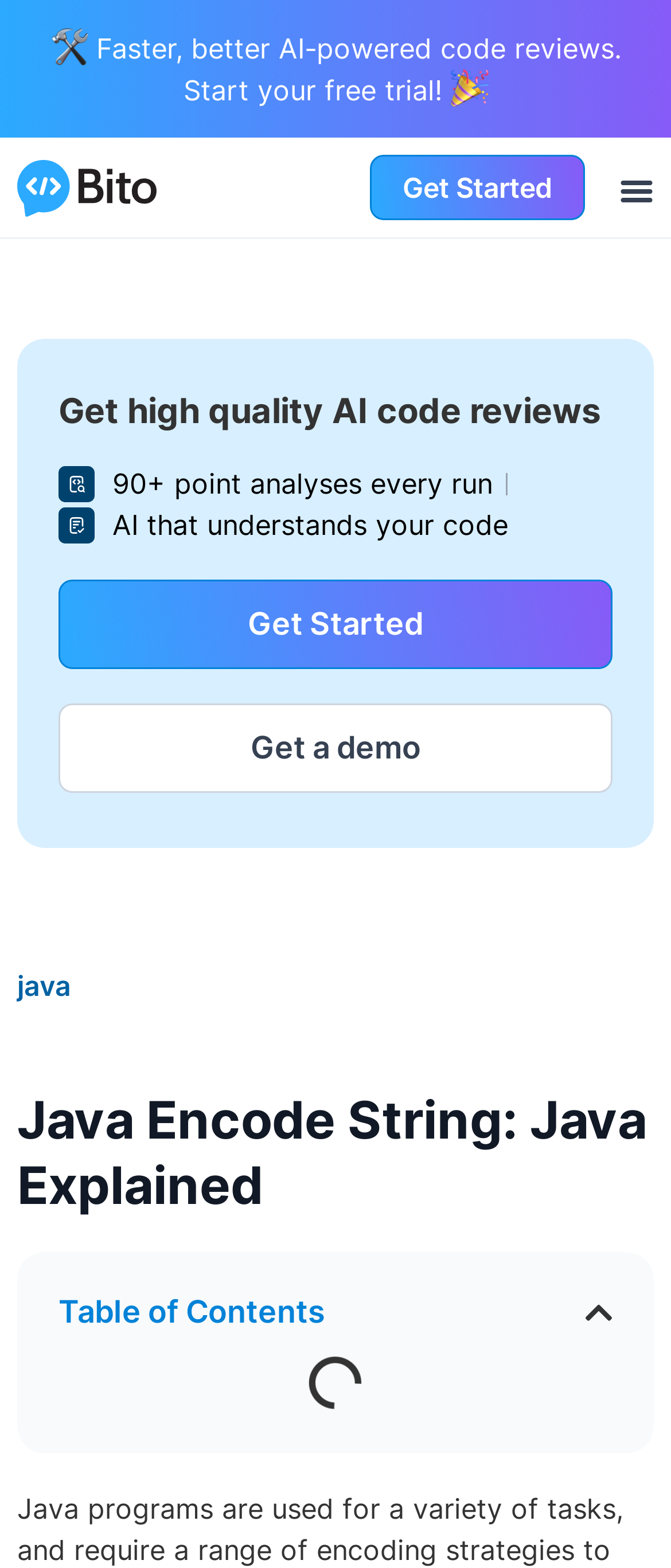Analyze and describe the webpage in a detailed narrative.

The webpage is about Java Encode String: Java Explained, with a prominent call-to-action to start a free trial or get started. At the top, there is a link on the left and an image on the right, followed by a header that reads "Faster, better AI-powered code reviews." Below this, there is a button to start a free trial, accompanied by another image.

On the left side, there are three links: one to get started, another to get a demo, and a third related to Java. Above these links, there is a heading that reads "Get high quality AI code reviews" with two images and two paragraphs of text describing the benefits of the service.

On the right side, there is a navigation menu with a toggle button labeled "Menu". Below the navigation menu, there is a heading that reads "Java Encode String: Java Explained" followed by a table of contents with a button to close it.

Throughout the page, there are several images, links, and buttons, with a focus on encouraging the user to take action and learn more about Java Encode String: Java Explained.